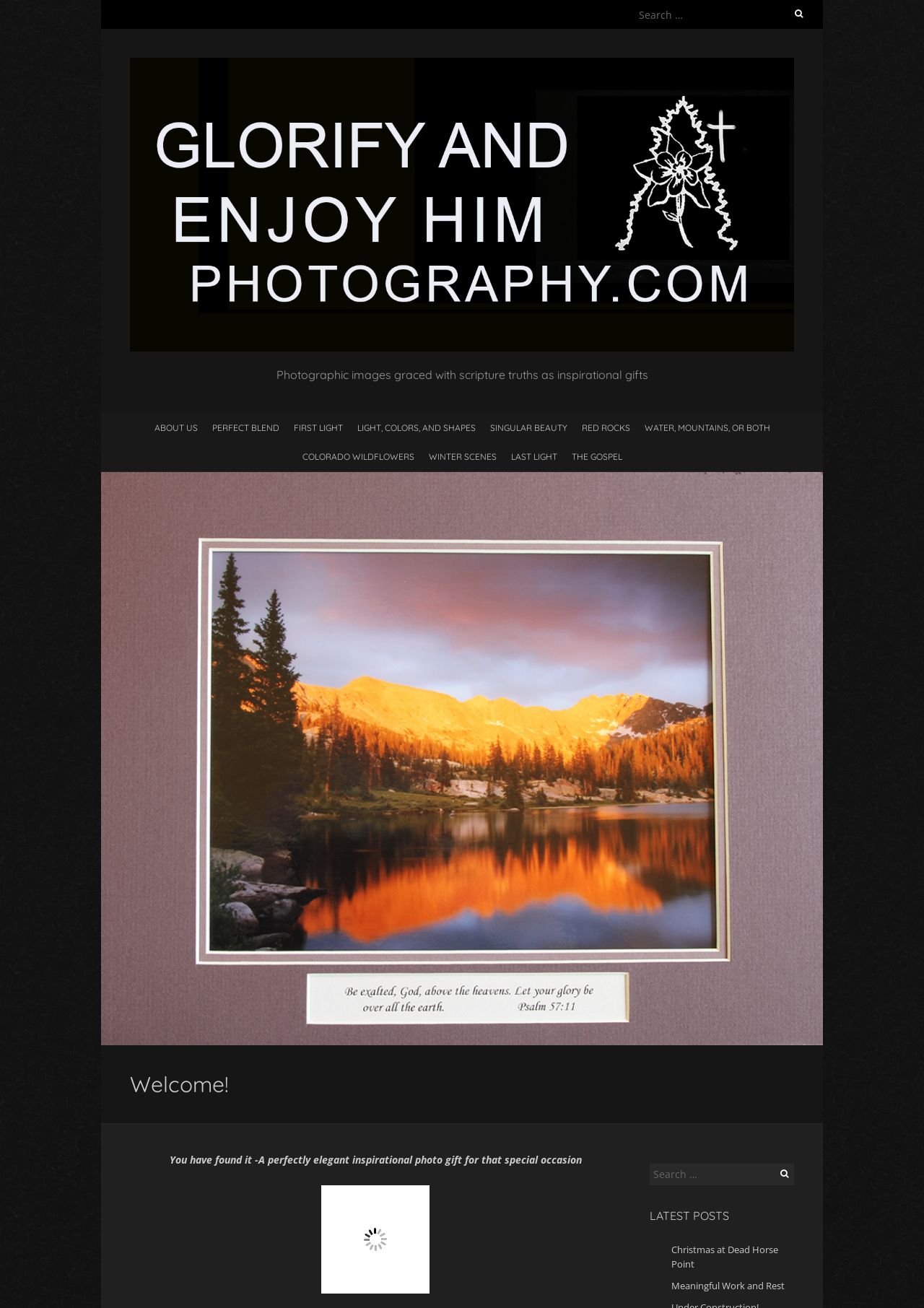Extract the bounding box coordinates for the HTML element that matches this description: "glorifyandenjoyhimphotography". The coordinates should be four float numbers between 0 and 1, i.e., [left, top, right, bottom].

[0.141, 0.044, 0.859, 0.055]